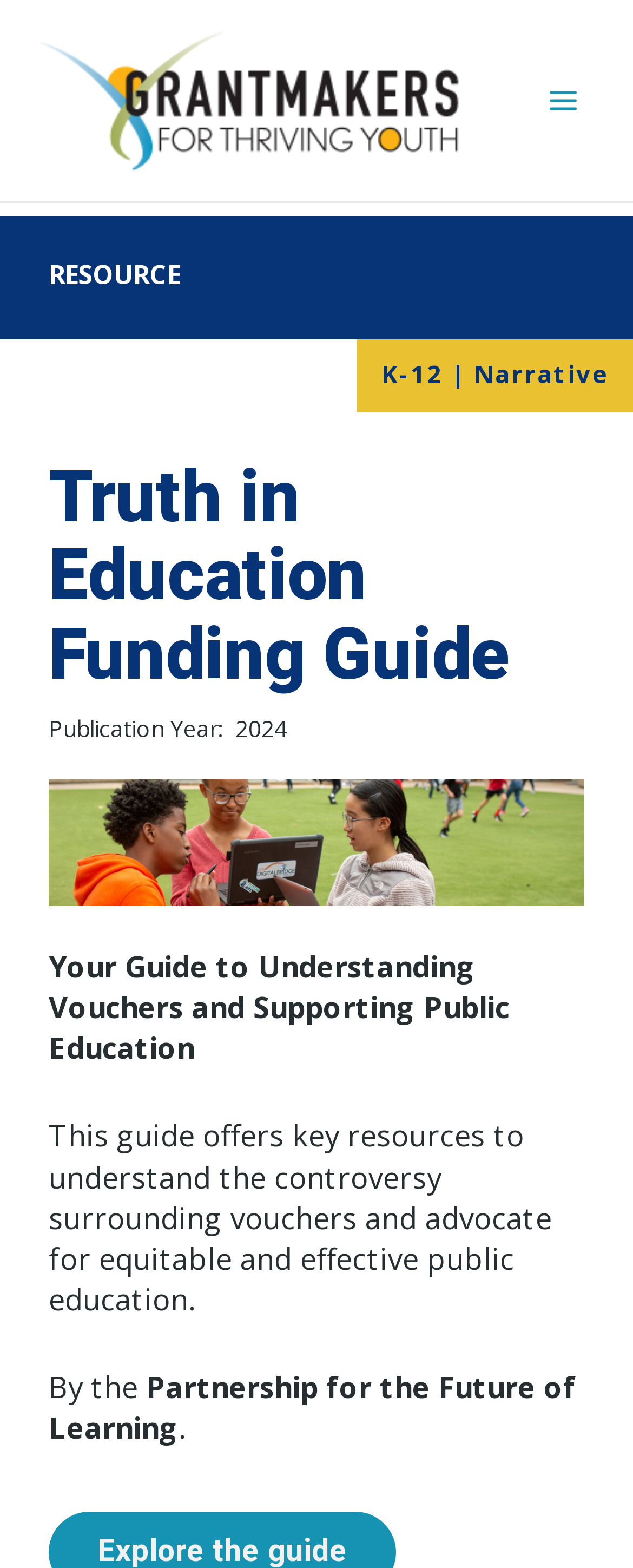Give a one-word or one-phrase response to the question:
Who is the partner for the guide?

Partnership for the Future of Learning